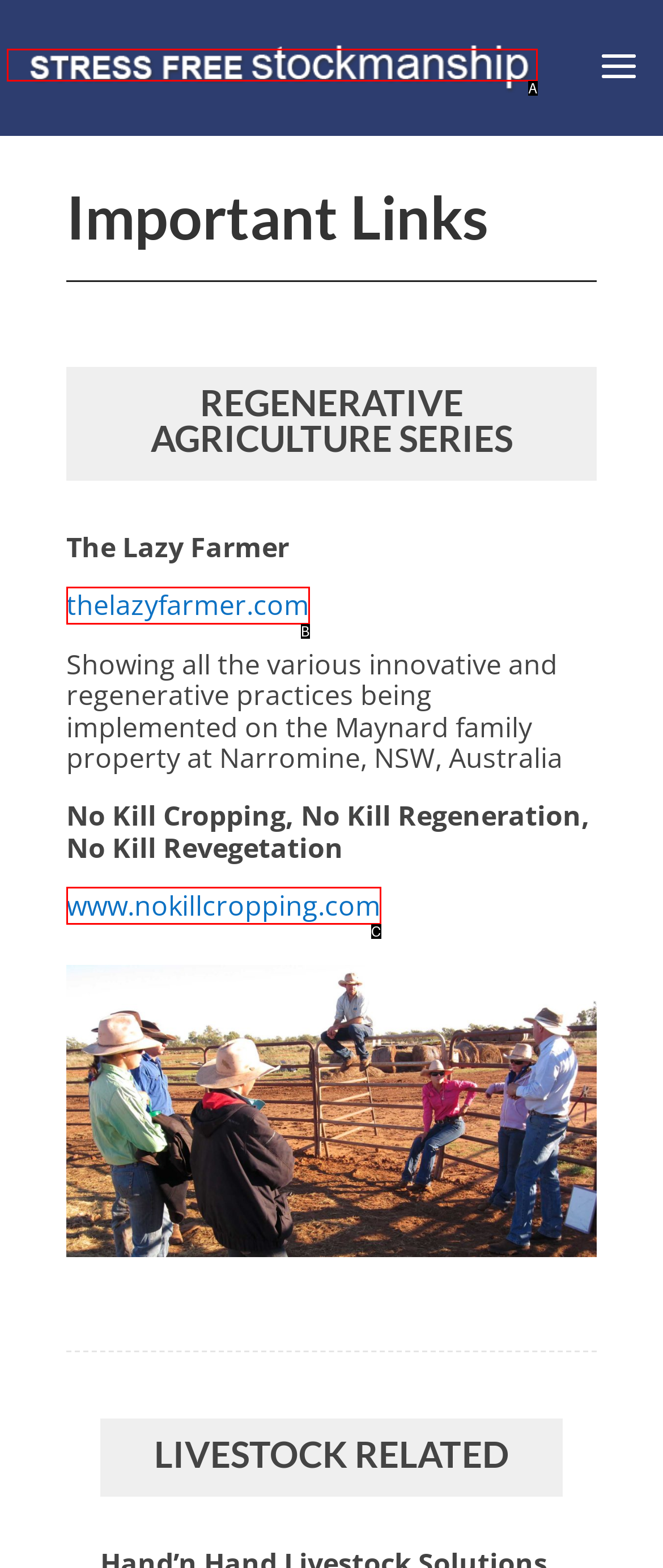From the given choices, indicate the option that best matches: alt="Stress Free Stockmanship"
State the letter of the chosen option directly.

A